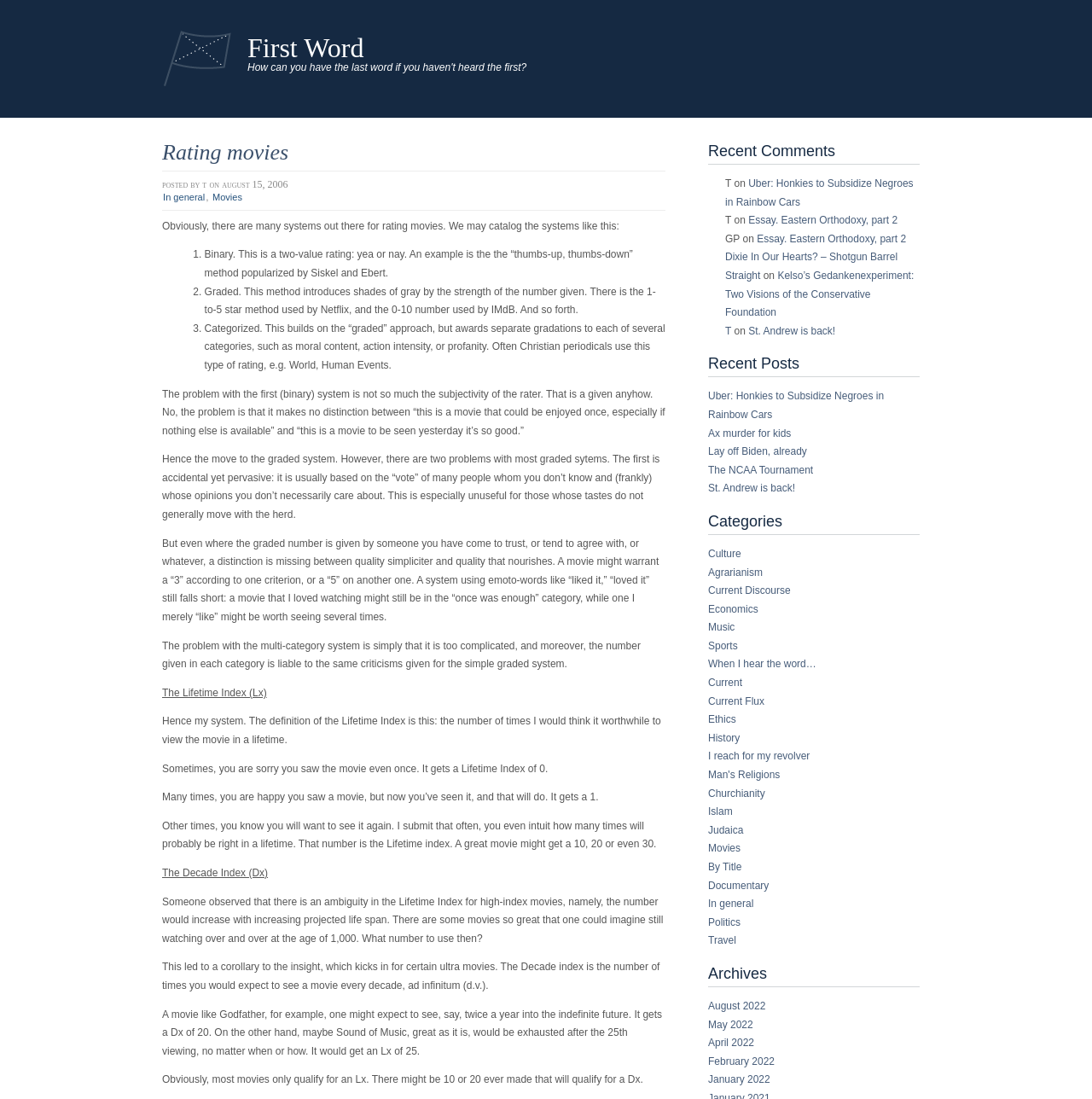Pinpoint the bounding box coordinates of the clickable element needed to complete the instruction: "view the 'Movies' category". The coordinates should be provided as four float numbers between 0 and 1: [left, top, right, bottom].

[0.648, 0.767, 0.678, 0.777]